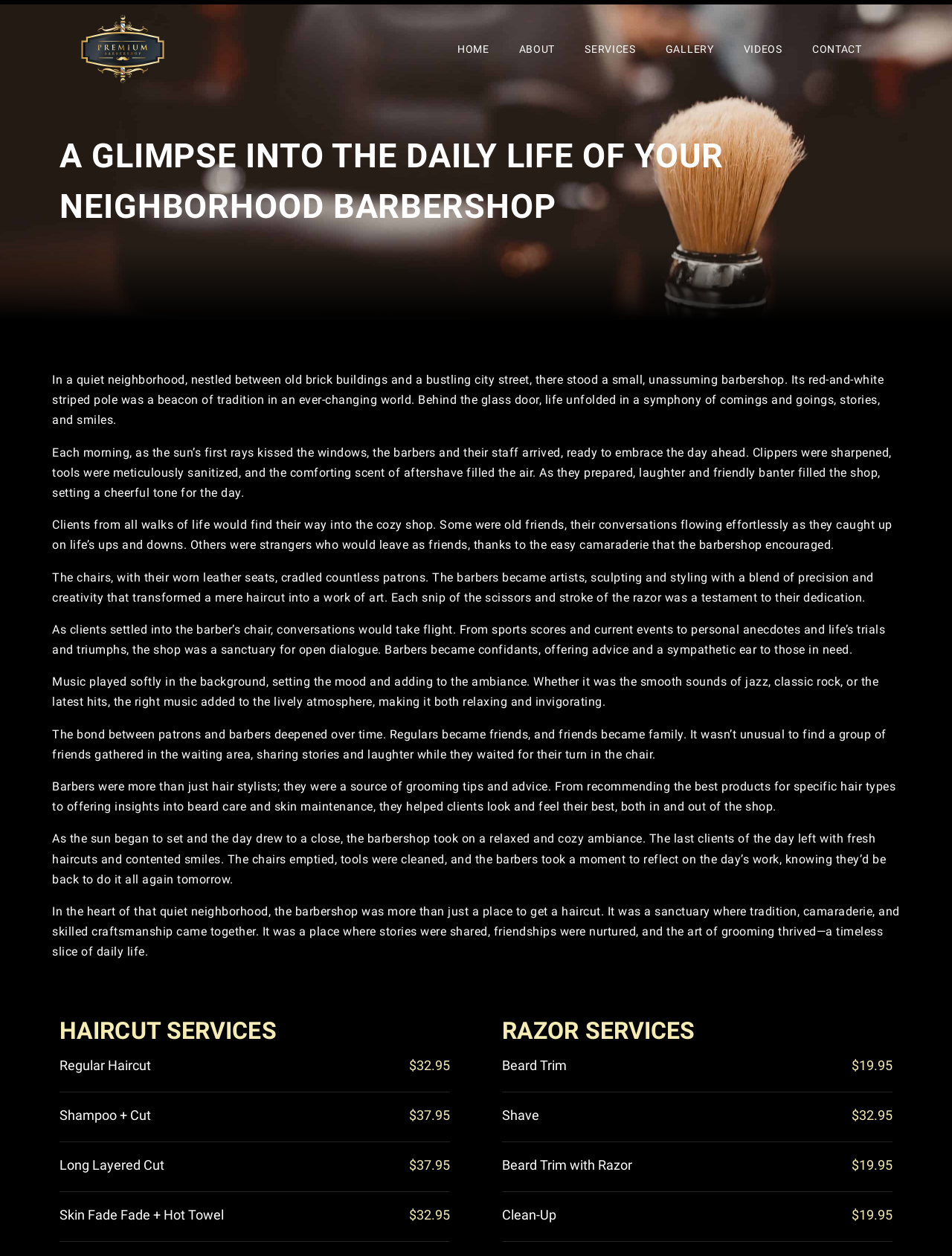Please identify the bounding box coordinates of the element that needs to be clicked to execute the following command: "View HAIRCUT SERVICES". Provide the bounding box using four float numbers between 0 and 1, formatted as [left, top, right, bottom].

[0.062, 0.811, 0.473, 0.83]